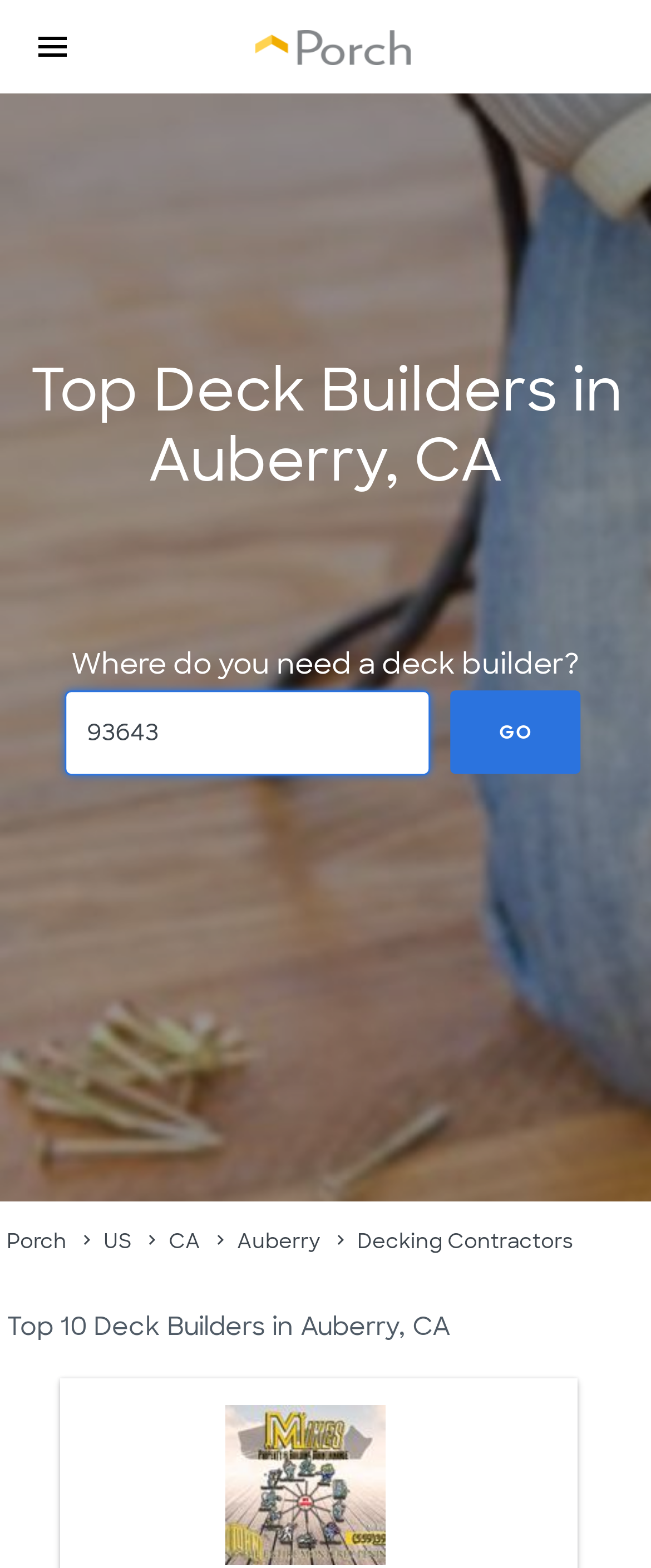Locate the UI element described as follows: "Go". Return the bounding box coordinates as four float numbers between 0 and 1 in the order [left, top, right, bottom].

[0.692, 0.44, 0.892, 0.493]